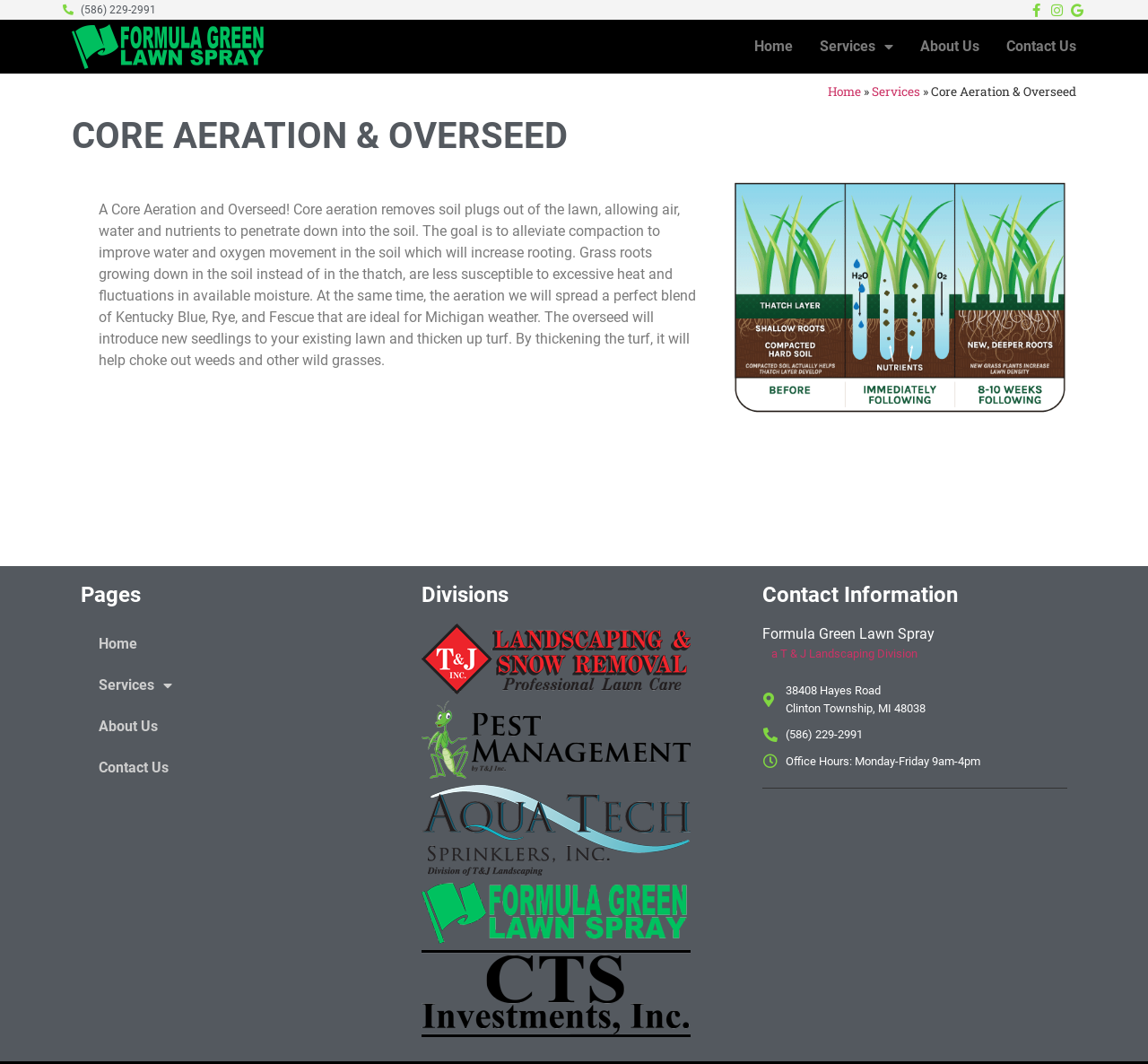Please determine the bounding box coordinates of the element's region to click in order to carry out the following instruction: "Go to Home page". The coordinates should be four float numbers between 0 and 1, i.e., [left, top, right, bottom].

[0.649, 0.03, 0.698, 0.058]